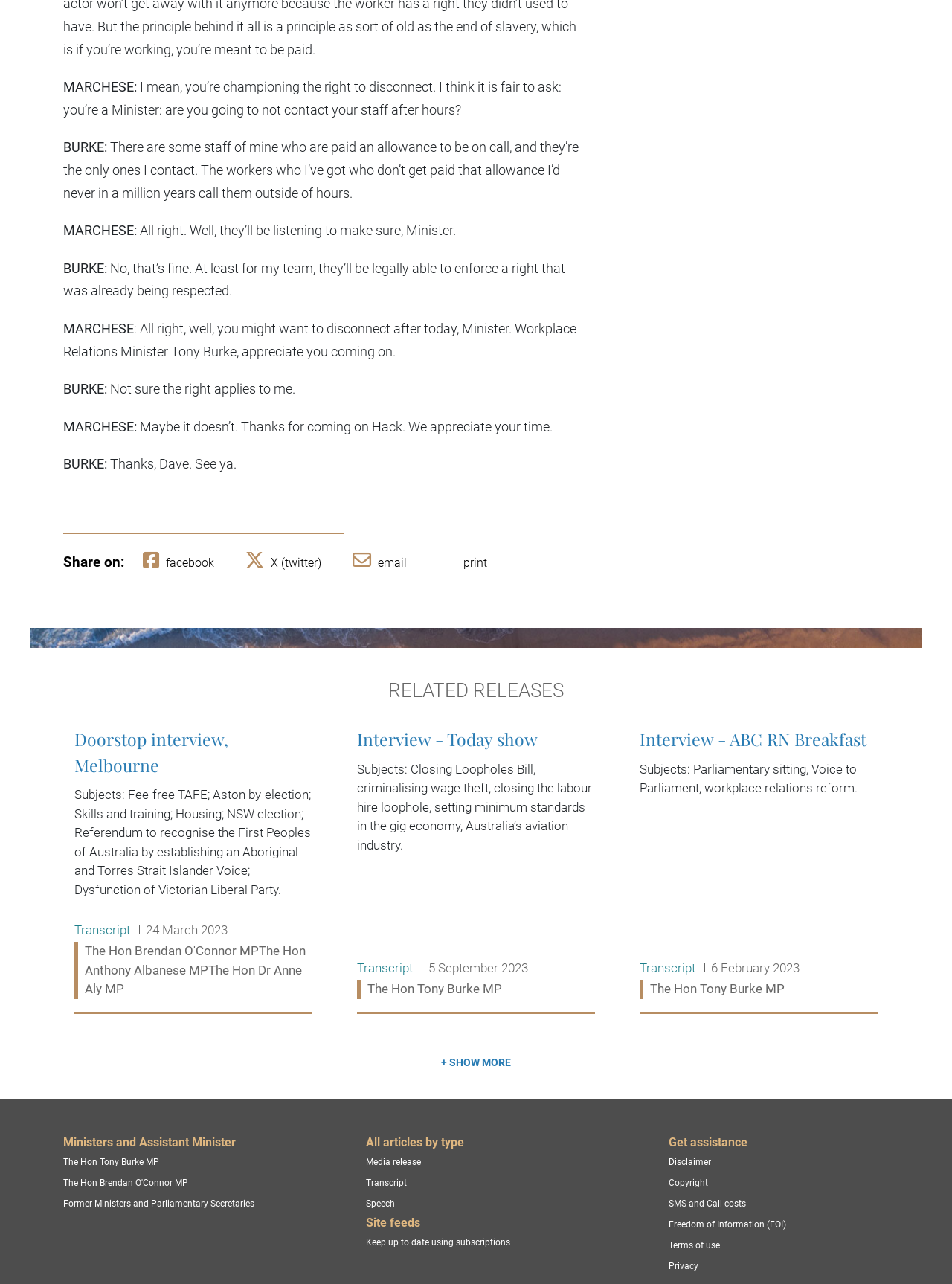Determine the bounding box coordinates of the area to click in order to meet this instruction: "Read more about Doorstop interview, Melbourne".

[0.069, 0.557, 0.338, 0.789]